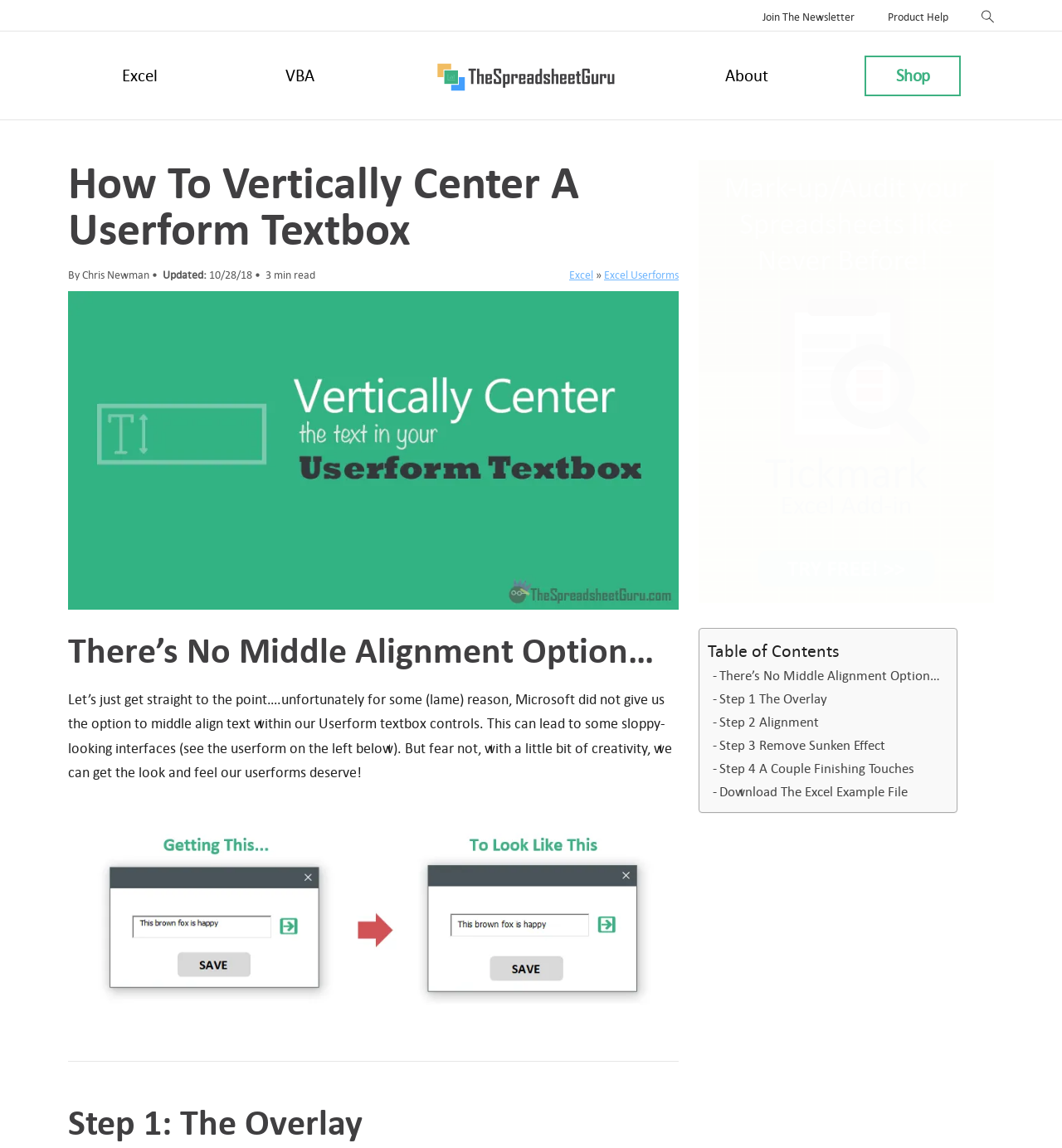What is the purpose of the image below the main heading?
Use the information from the screenshot to give a comprehensive response to the question.

The image below the main heading is likely illustrating the concept of vertically centering text in an Excel userform, as it is placed in a section that discusses the problem of not having a built-in option for middle alignment in Excel userform textbox controls.